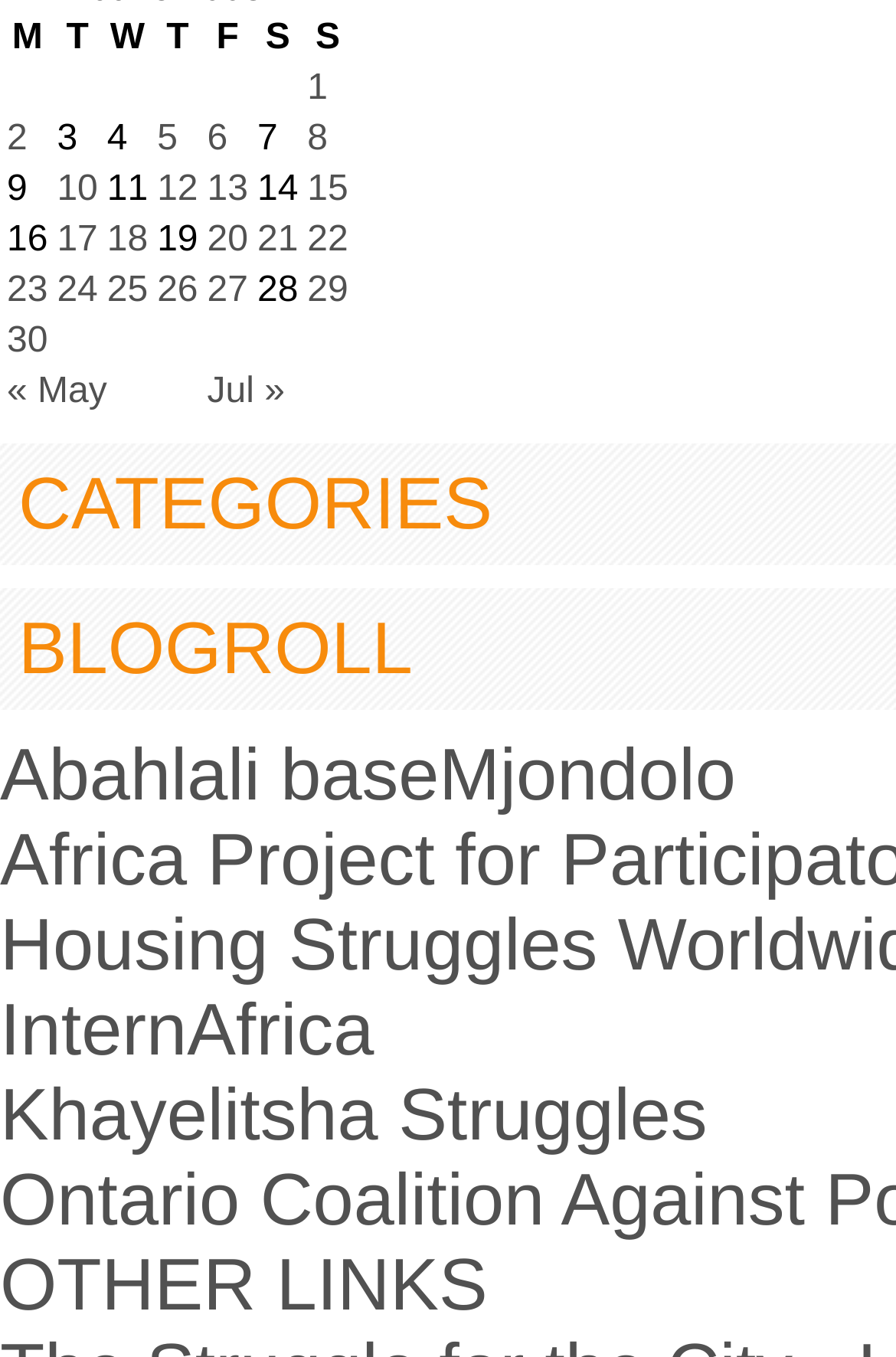Indicate the bounding box coordinates of the element that must be clicked to execute the instruction: "Click on the link '5'". The coordinates should be given as four float numbers between 0 and 1, i.e., [left, top, right, bottom].

[0.175, 0.087, 0.198, 0.116]